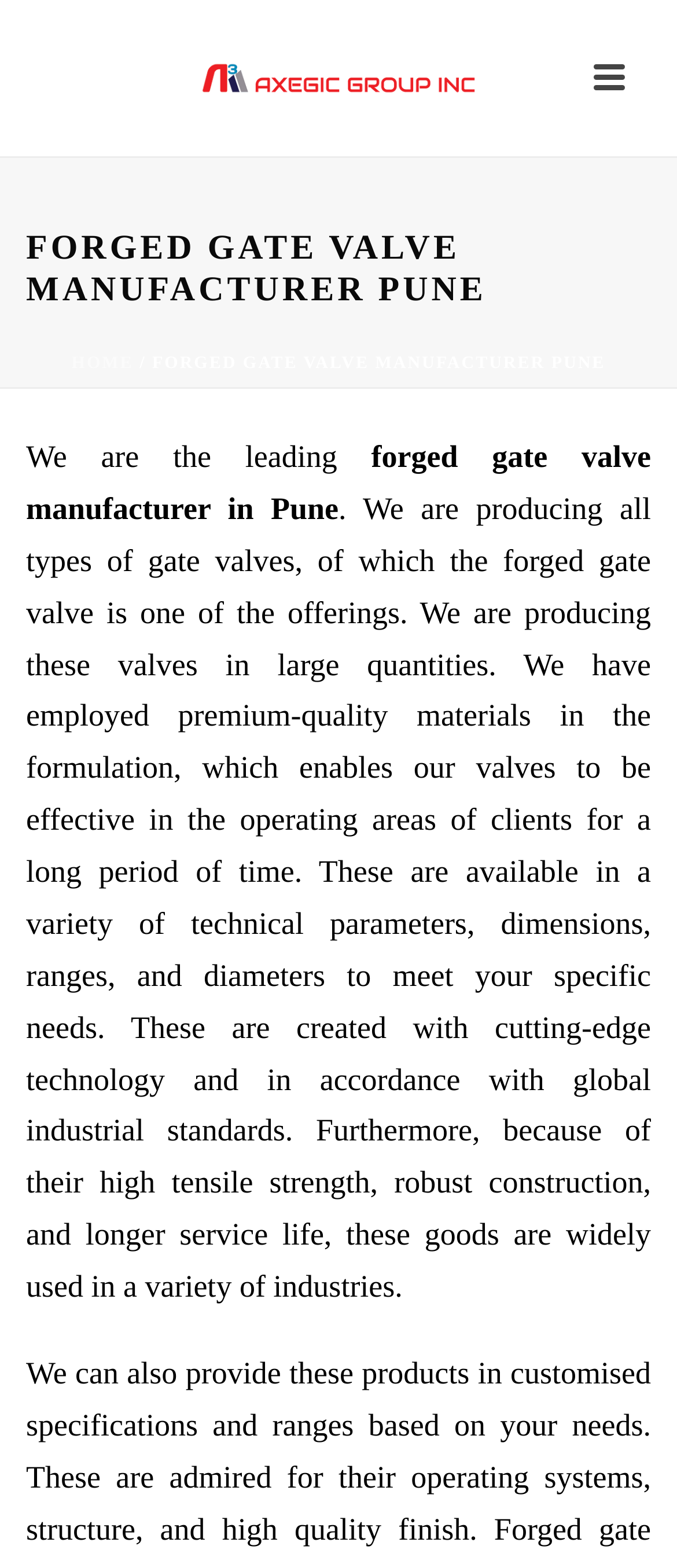Answer the following query concisely with a single word or phrase:
What is the characteristic of the valves?

High tensile strength